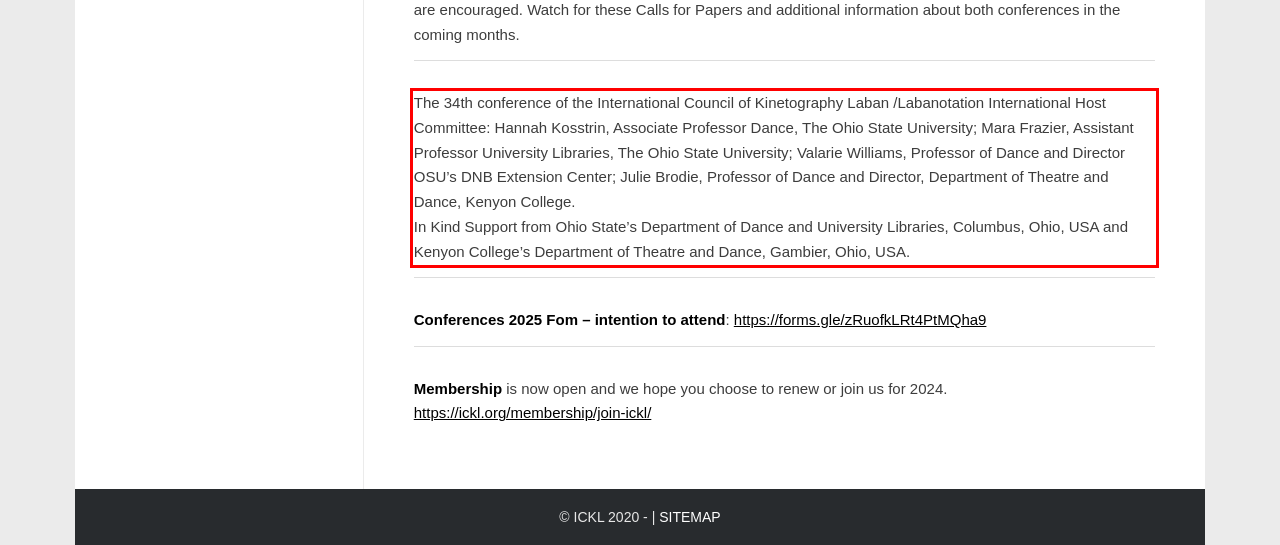You have a screenshot with a red rectangle around a UI element. Recognize and extract the text within this red bounding box using OCR.

The 34th conference of the International Council of Kinetography Laban /Labanotation International Host Committee: Hannah Kosstrin, Associate Professor Dance, The Ohio State University; Mara Frazier, Assistant Professor University Libraries, The Ohio State University; Valarie Williams, Professor of Dance and Director OSU’s DNB Extension Center; Julie Brodie, Professor of Dance and Director, Department of Theatre and Dance, Kenyon College. In Kind Support from Ohio State’s Department of Dance and University Libraries, Columbus, Ohio, USA and Kenyon College’s Department of Theatre and Dance, Gambier, Ohio, USA.